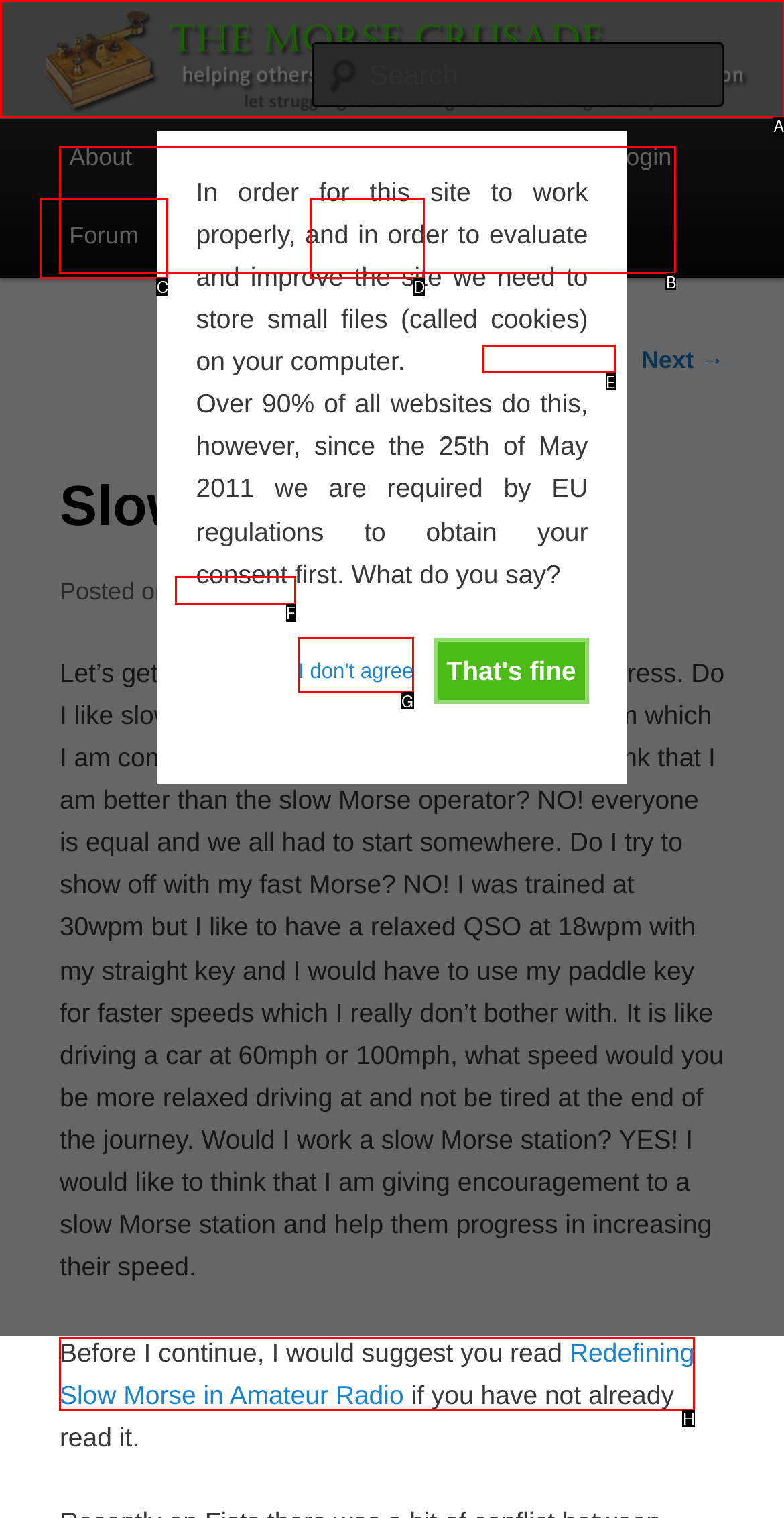Select the correct HTML element to complete the following task: Read the post about Redefining Slow Morse in Amateur Radio
Provide the letter of the choice directly from the given options.

H